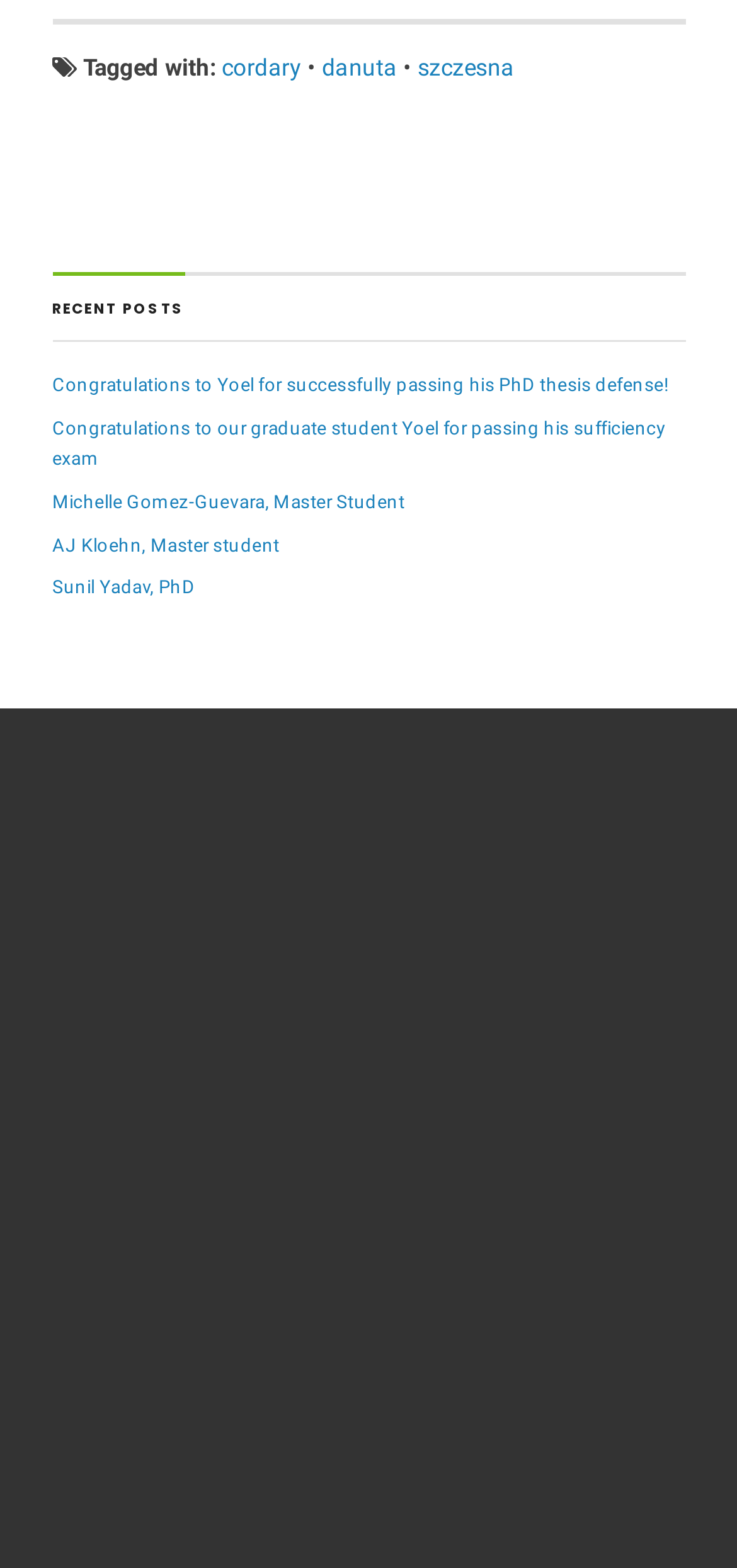Please specify the bounding box coordinates in the format (top-left x, top-left y, bottom-right x, bottom-right y), with all values as floating point numbers between 0 and 1. Identify the bounding box of the UI element described by: szczesna

[0.566, 0.035, 0.698, 0.052]